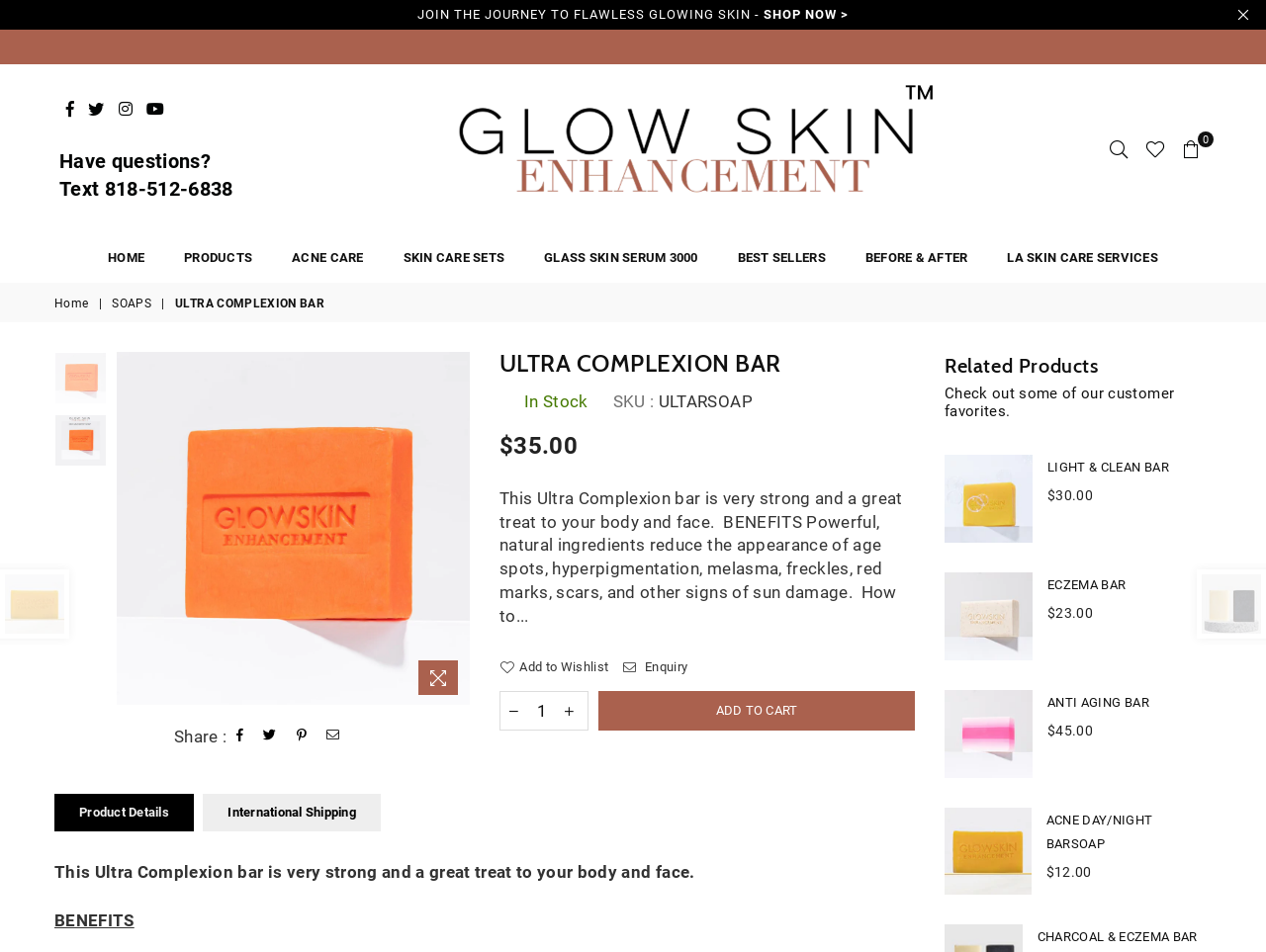Please give the bounding box coordinates of the area that should be clicked to fulfill the following instruction: "Click on the 'JOIN THE JOURNEY TO FLAWLESS GLOWING SKIN - SHOP NOW >' link". The coordinates should be in the format of four float numbers from 0 to 1, i.e., [left, top, right, bottom].

[0.0, 0.0, 1.0, 0.031]